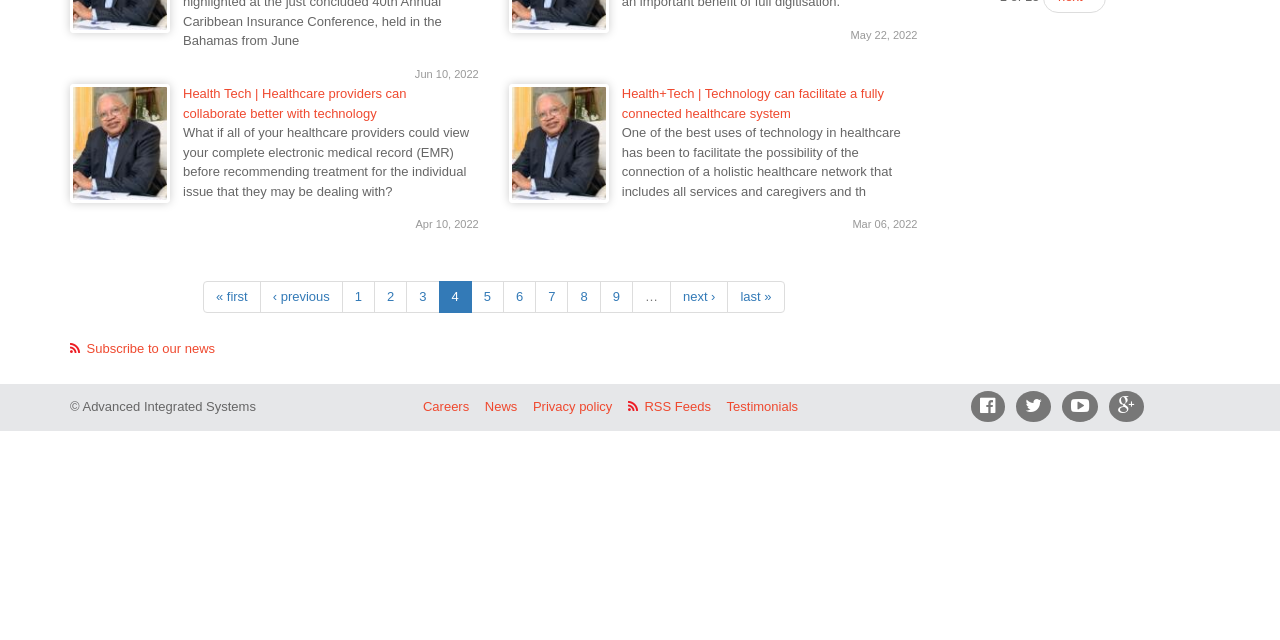Bounding box coordinates are specified in the format (top-left x, top-left y, bottom-right x, bottom-right y). All values are floating point numbers bounded between 0 and 1. Please provide the bounding box coordinate of the region this sentence describes: 8

[0.443, 0.439, 0.469, 0.489]